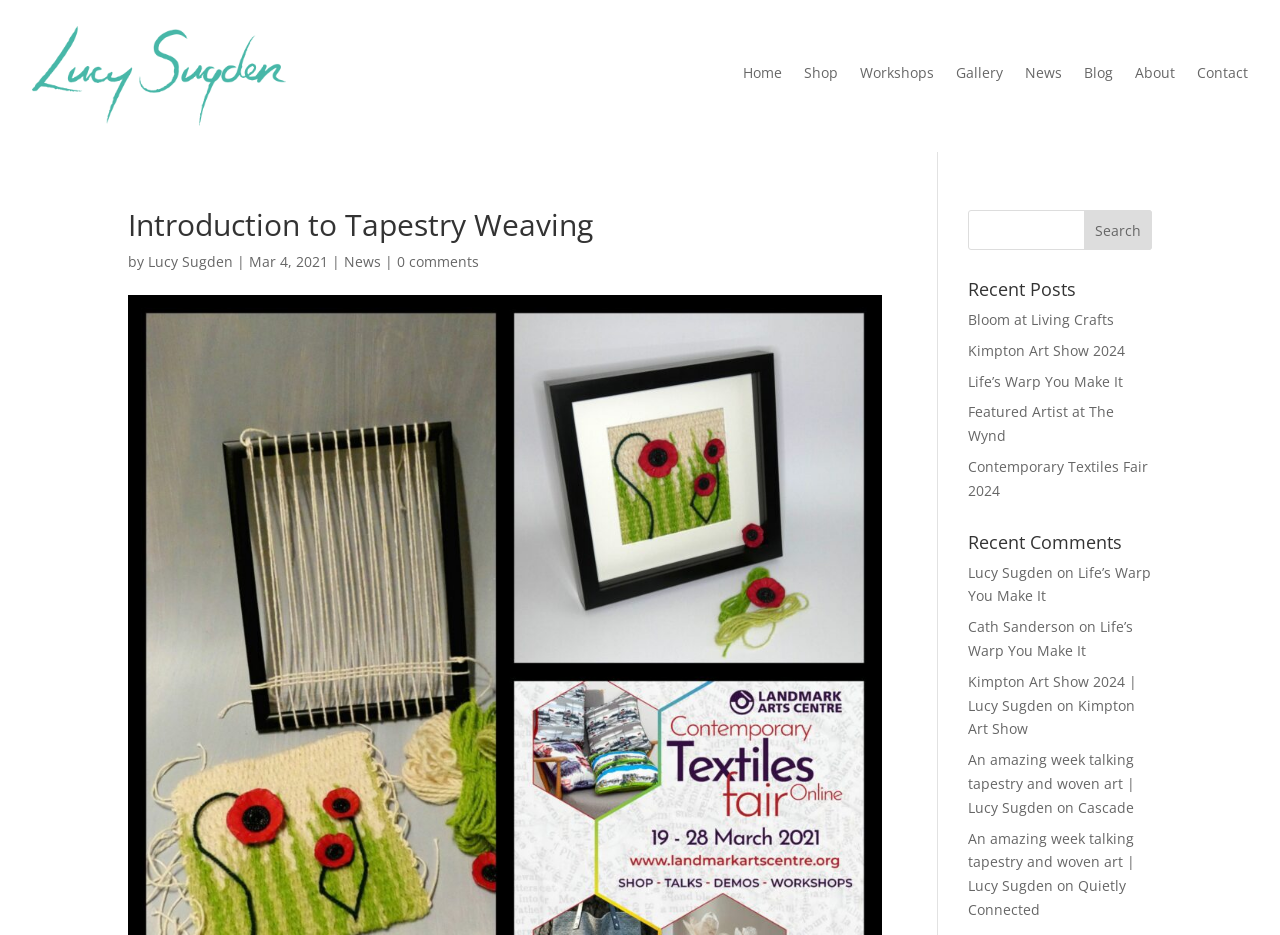Can you find the bounding box coordinates of the area I should click to execute the following instruction: "Leave a comment"?

None